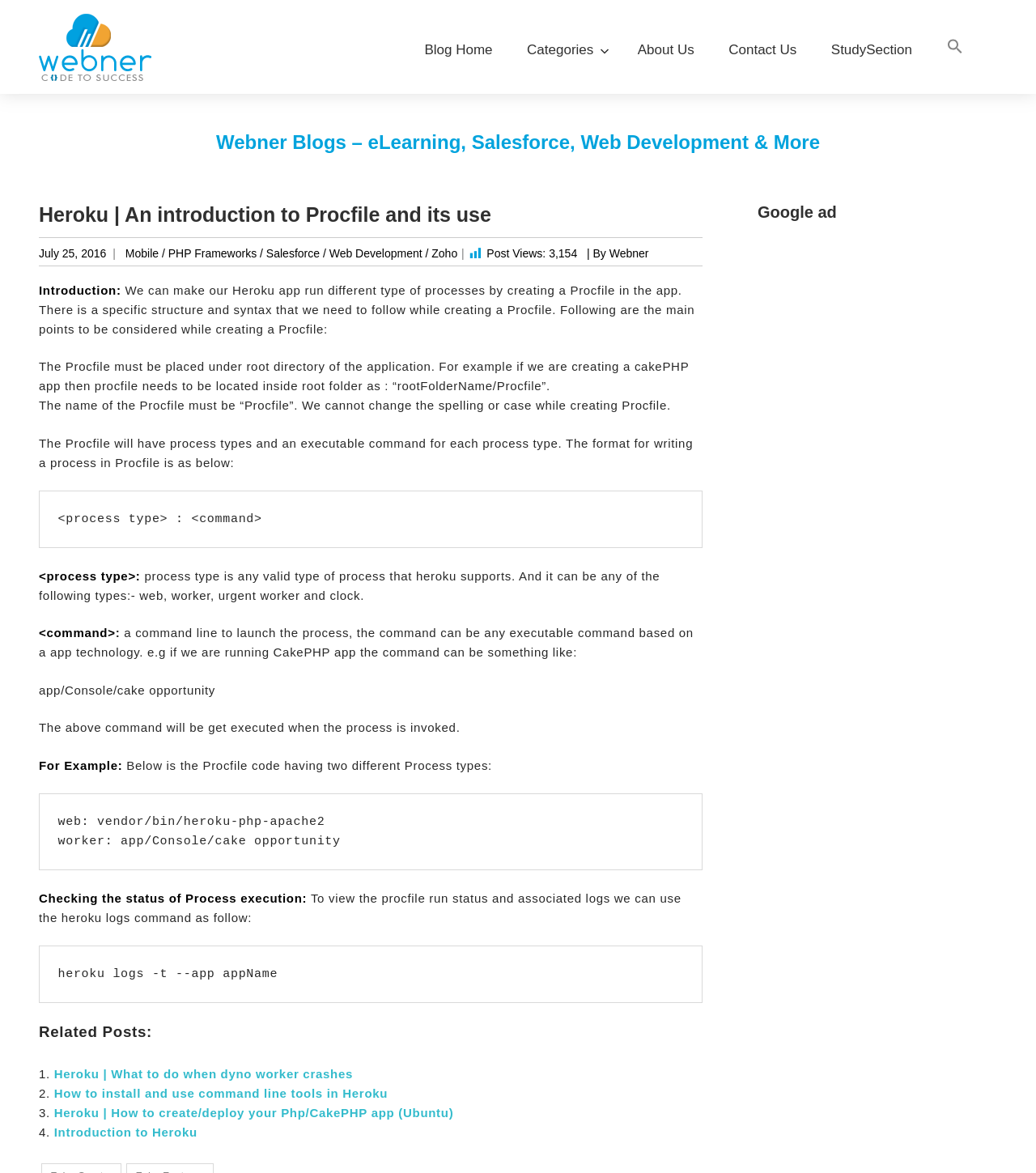What is the purpose of creating a Procfile in a Heroku app?
Examine the webpage screenshot and provide an in-depth answer to the question.

I determined the answer by reading the introduction of the blog post, which explains that creating a Procfile in a Heroku app allows you to run different types of processes.